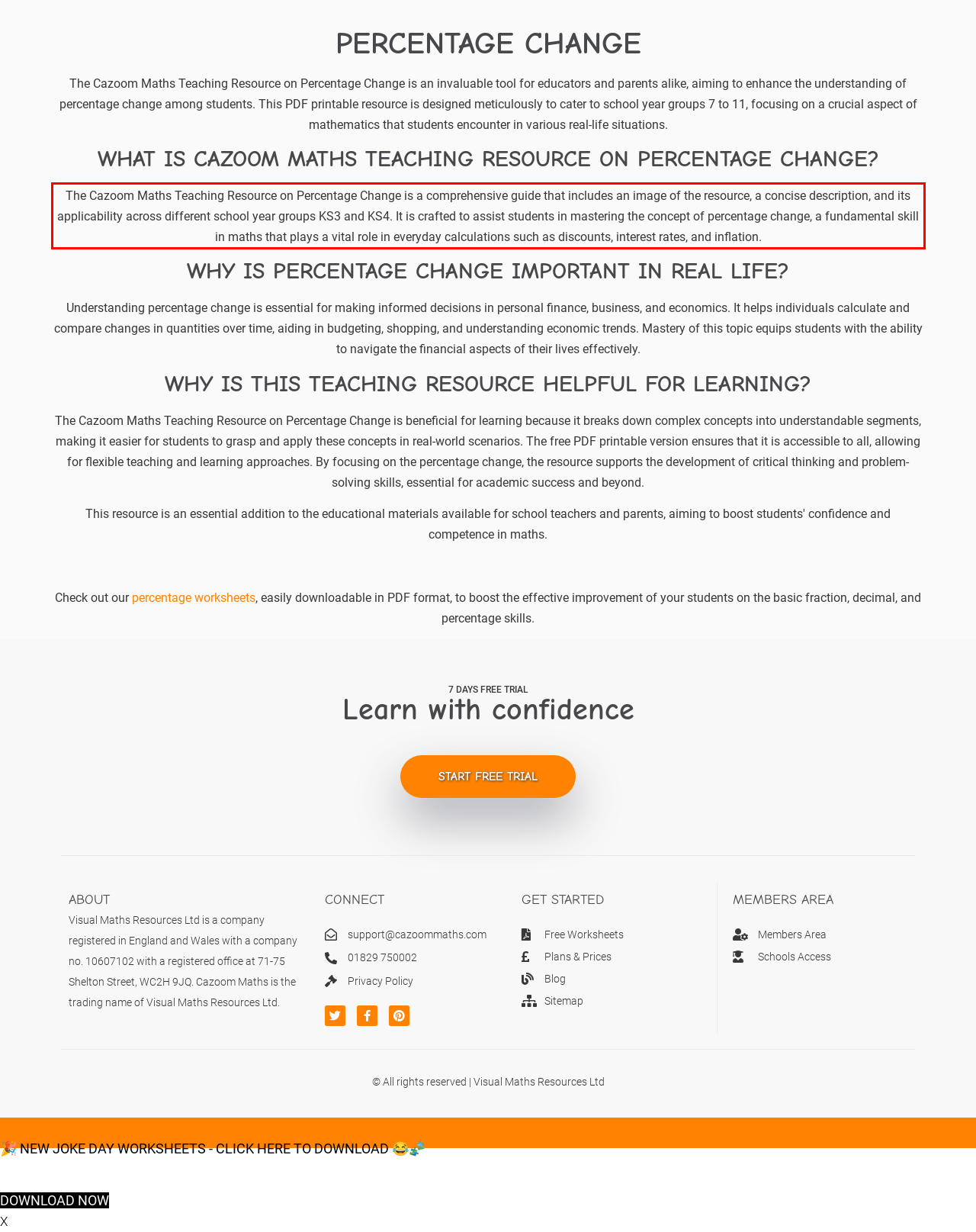In the given screenshot, locate the red bounding box and extract the text content from within it.

The Cazoom Maths Teaching Resource on Percentage Change is a comprehensive guide that includes an image of the resource, a concise description, and its applicability across different school year groups KS3 and KS4. It is crafted to assist students in mastering the concept of percentage change, a fundamental skill in maths that plays a vital role in everyday calculations such as discounts, interest rates, and inflation.